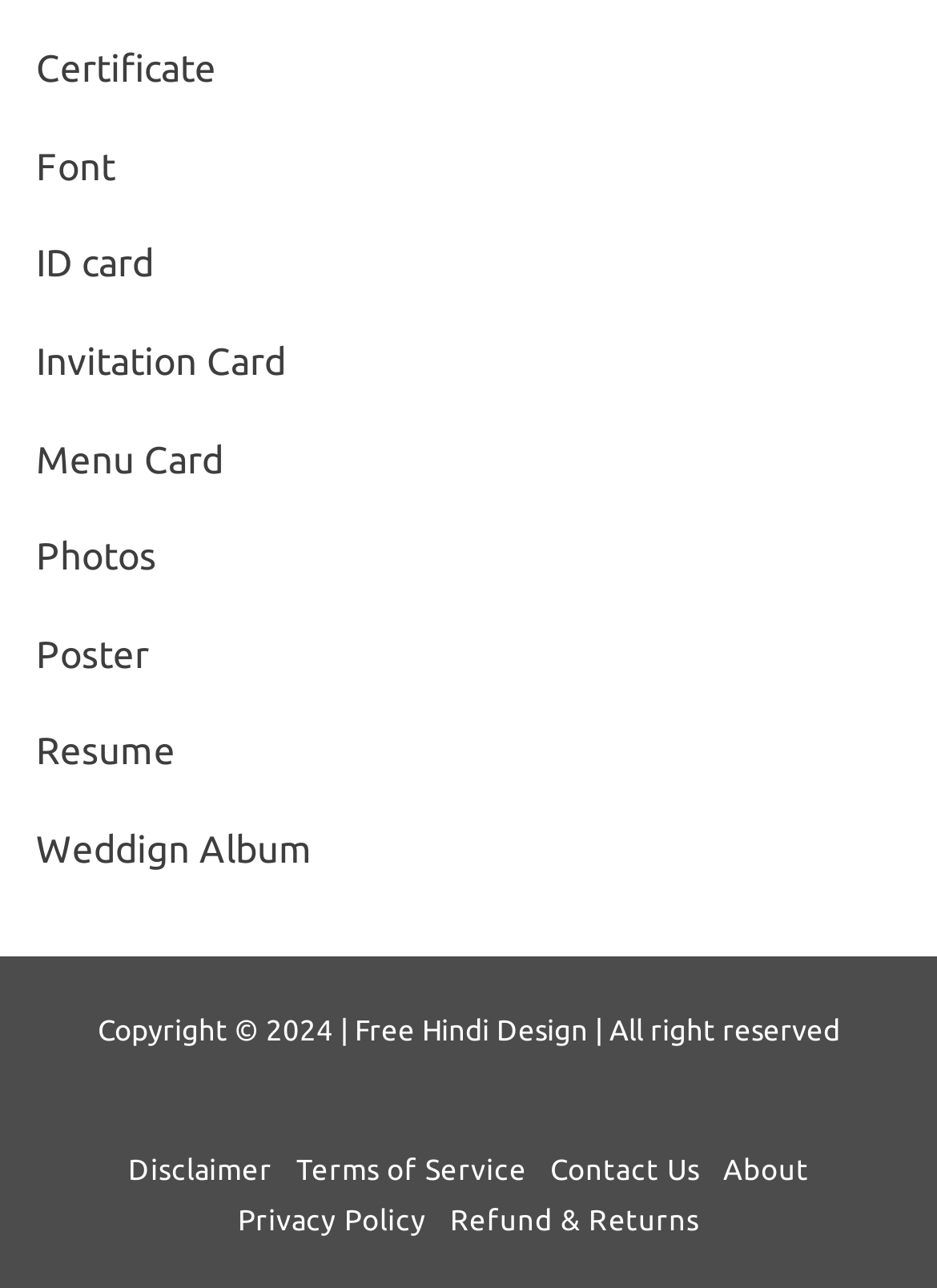How many links are present in the footer section?
Look at the image and respond with a one-word or short-phrase answer.

6